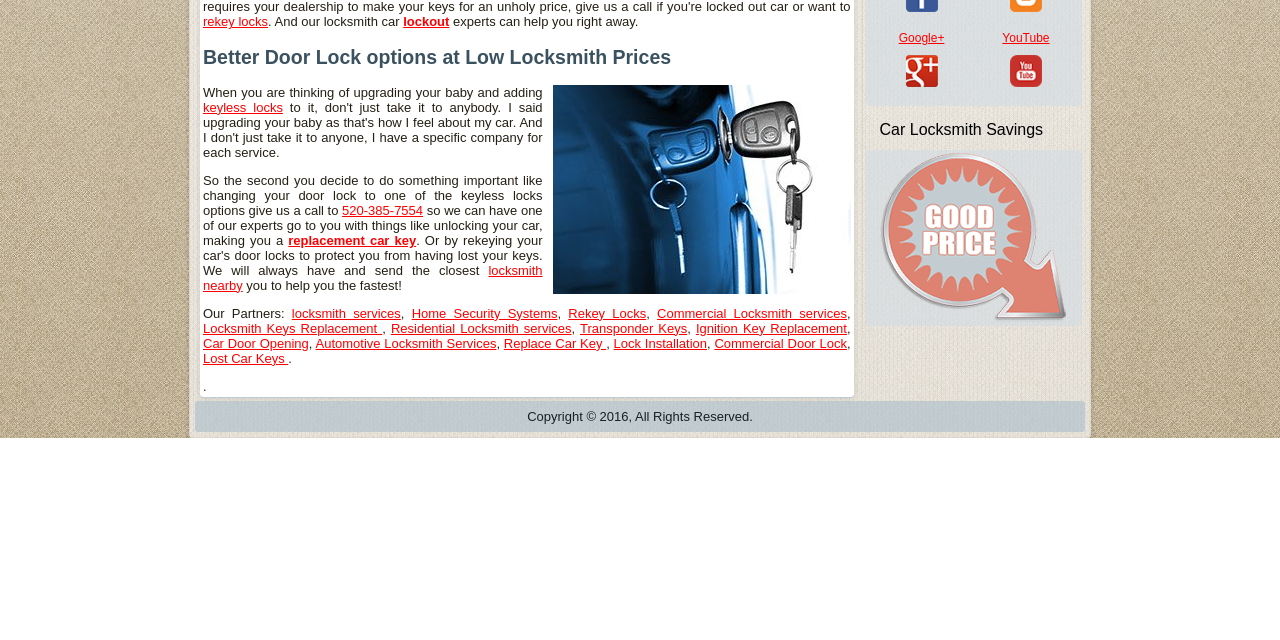Please find the bounding box coordinates in the format (top-left x, top-left y, bottom-right x, bottom-right y) for the given element description. Ensure the coordinates are floating point numbers between 0 and 1. Description: Google+

[0.681, 0.048, 0.759, 0.156]